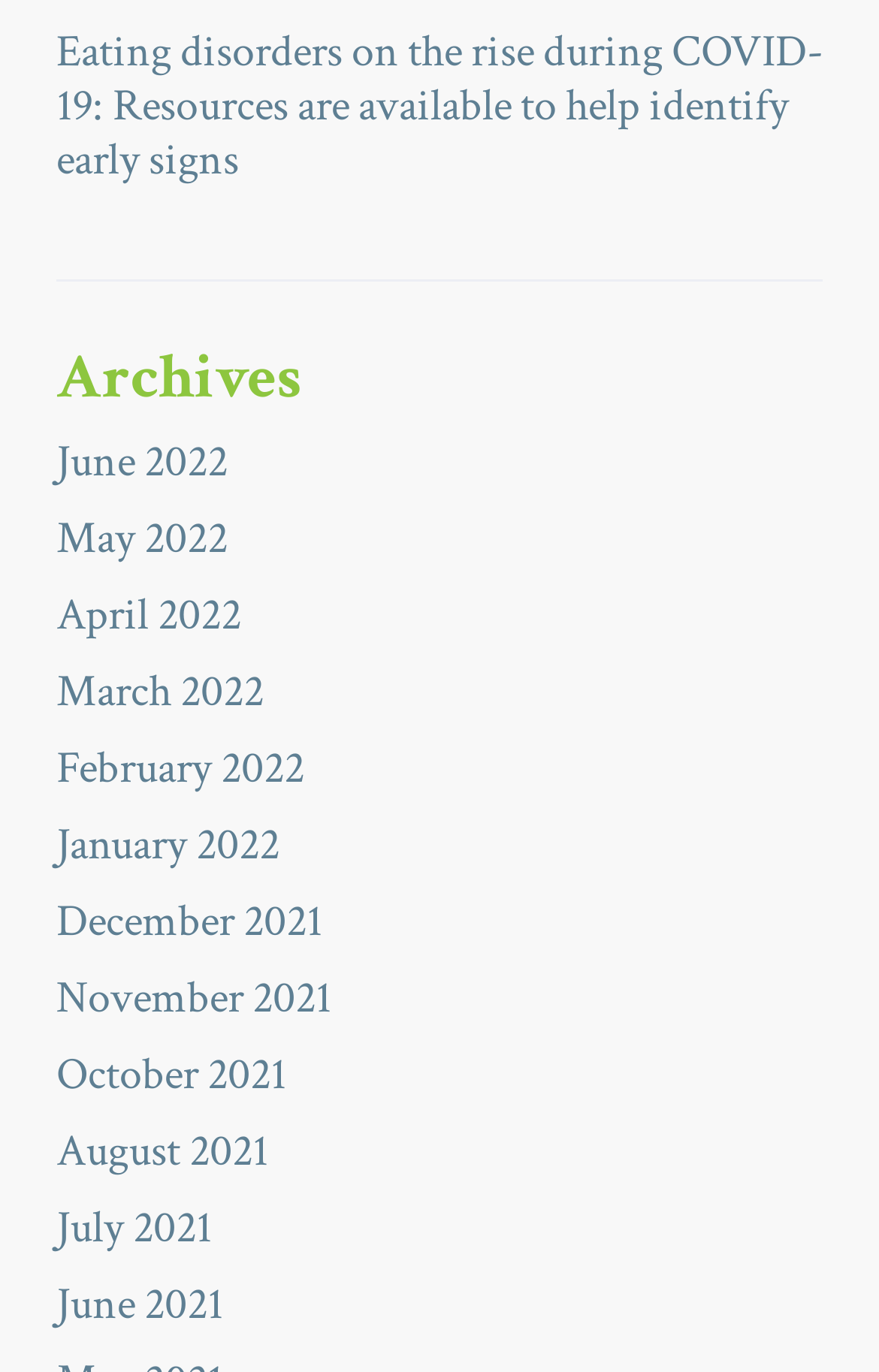Use a single word or phrase to answer this question: 
Is there a link for May 2021?

No